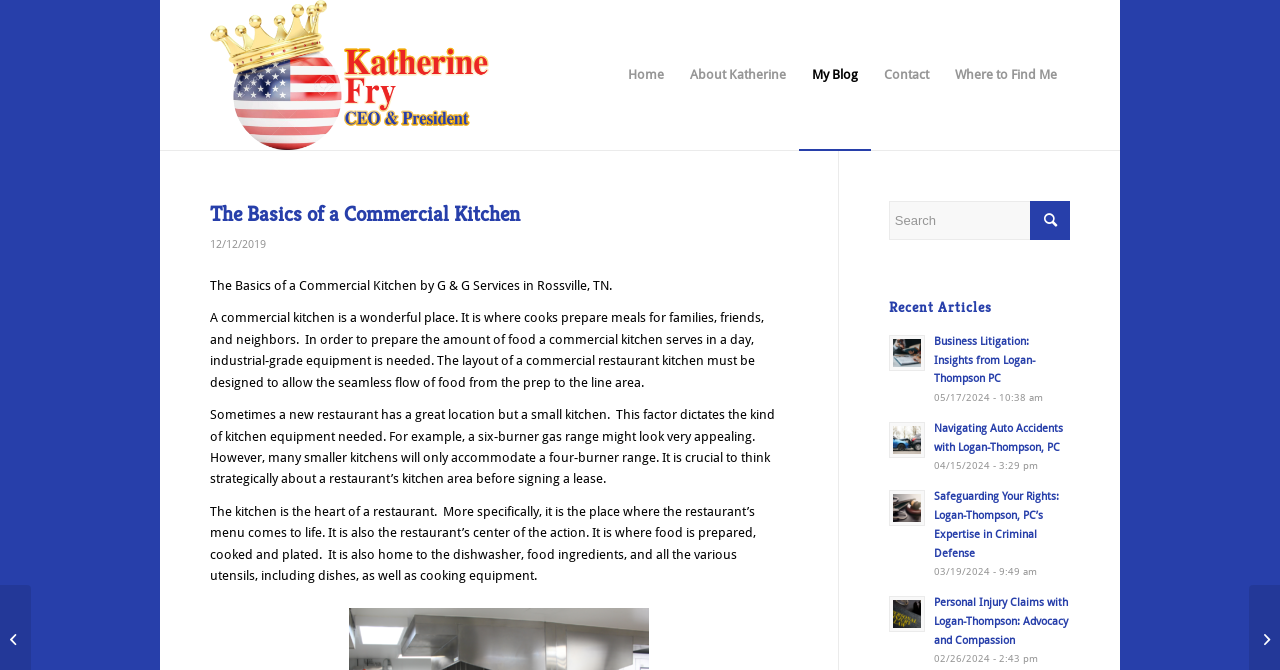What is the relationship between kitchen size and equipment choice?
Refer to the image and answer the question using a single word or phrase.

Smaller kitchens require smaller equipment